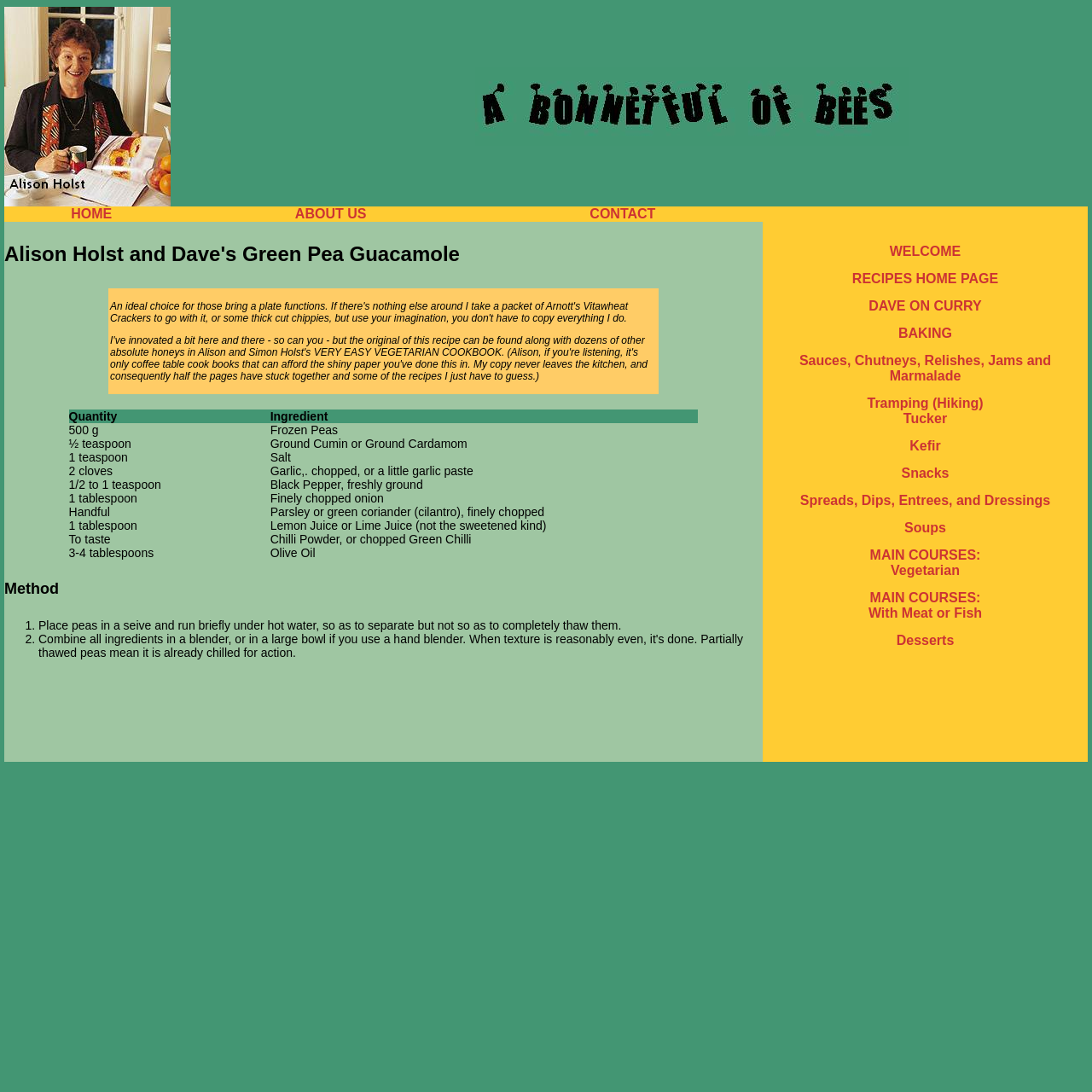Find the bounding box coordinates of the area to click in order to follow the instruction: "go to ABOUT US page".

[0.27, 0.189, 0.335, 0.202]